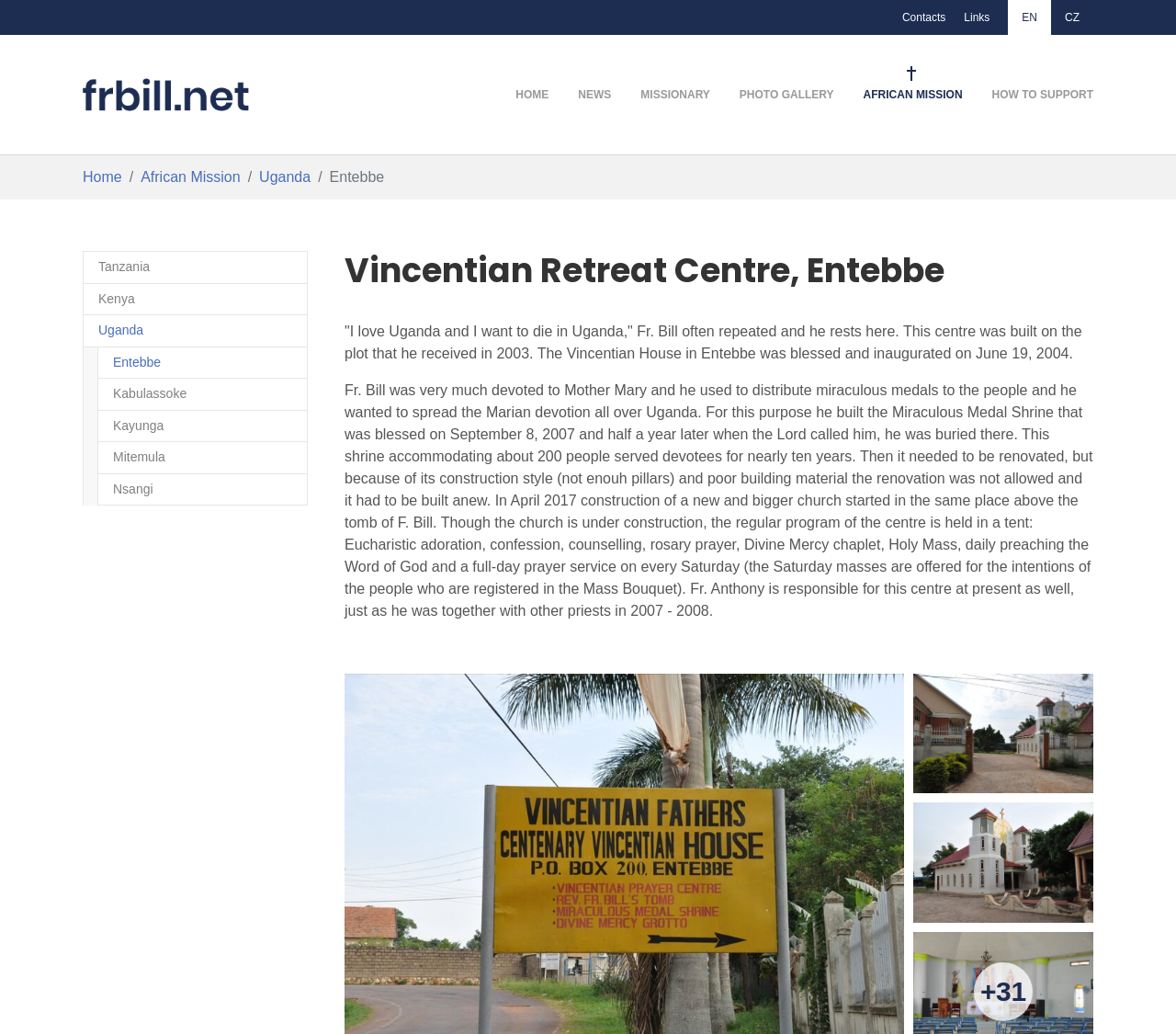Provide a single word or phrase to answer the given question: 
What is the name of the priest who built the Miraculous Medal Shrine?

Fr. Bill